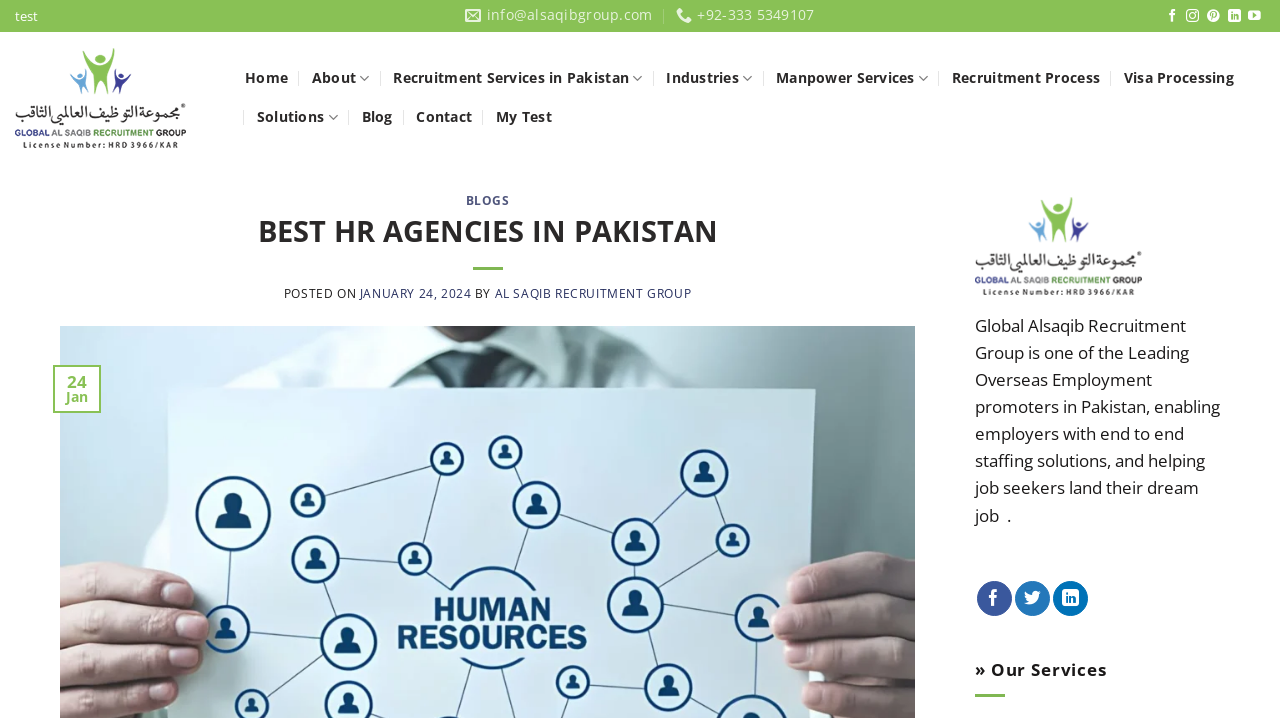Please identify the bounding box coordinates of the element that needs to be clicked to perform the following instruction: "Contact us".

[0.325, 0.138, 0.369, 0.188]